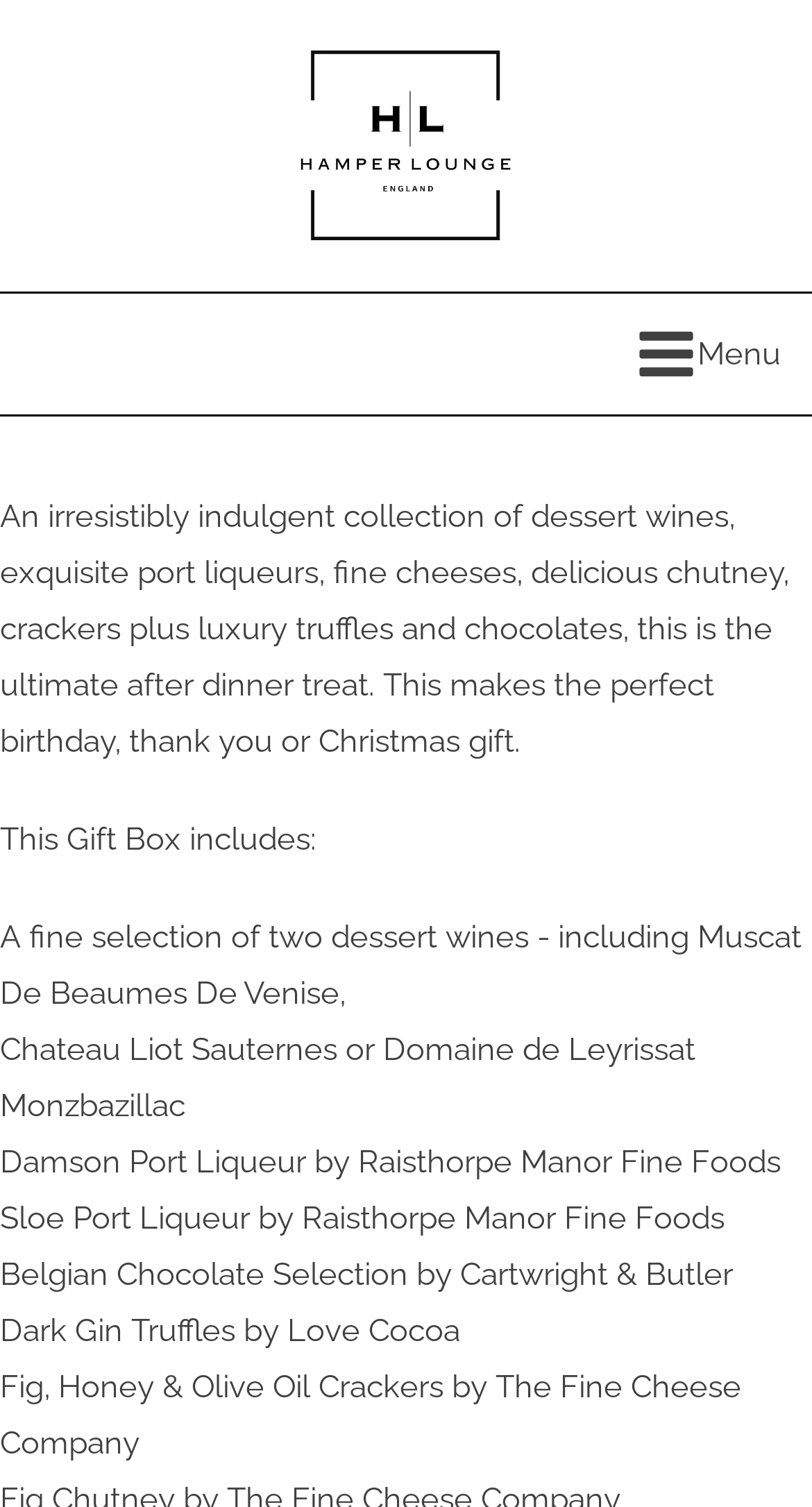How many dessert wines are included in the gift box?
Using the information from the image, provide a comprehensive answer to the question.

The static text element mentions 'A fine selection of two dessert wines', indicating that the gift box includes two dessert wines.